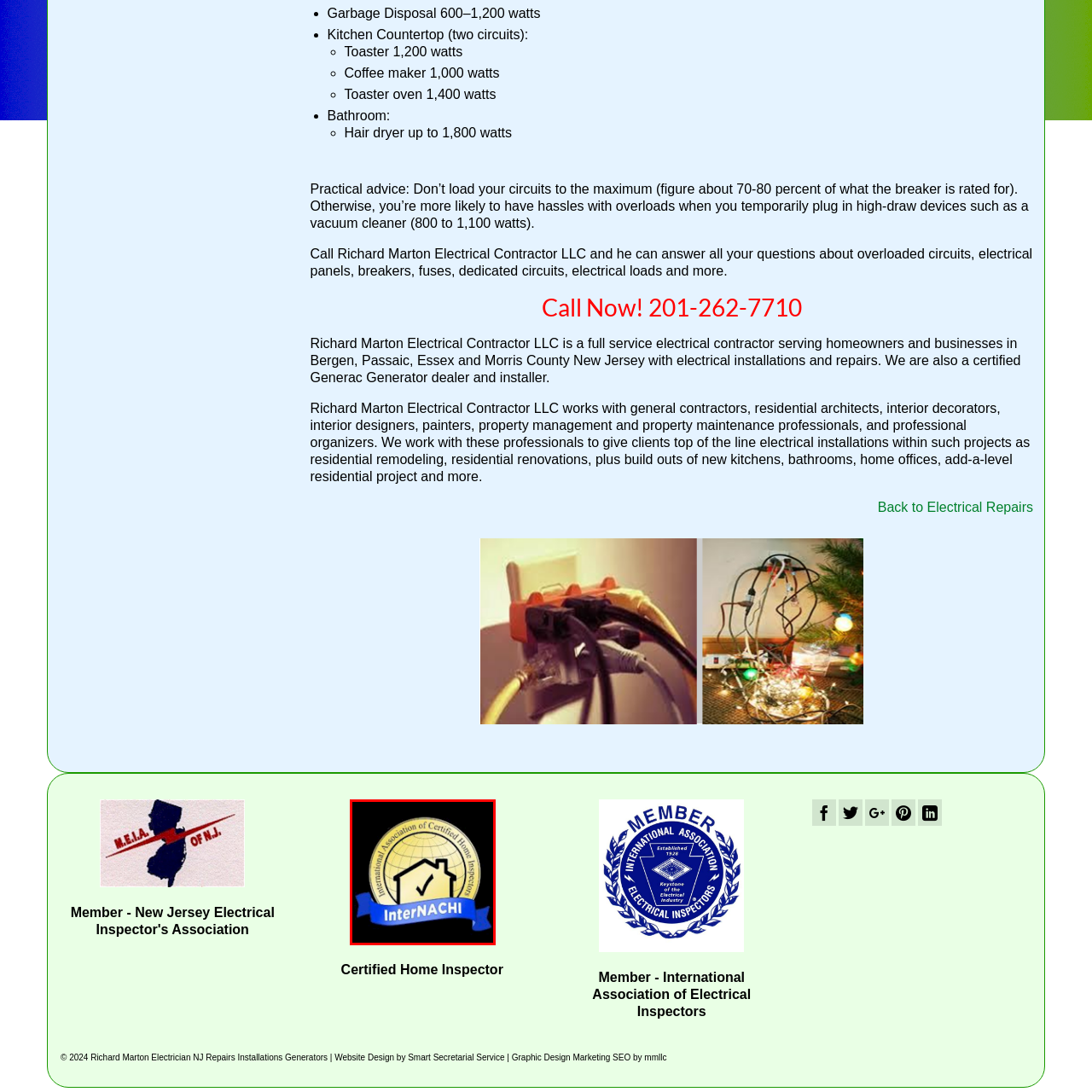Create a detailed description of the image enclosed by the red bounding box.

The image features the emblem of the International Association of Certified Home Inspectors (InterNACHI). The logo showcases a stylized house with a check mark, symbolizing thorough inspections and assurance of quality. Surrounding the house is a depiction of a globe, highlighting the organization's global presence and commitment to high standards in home inspection. Below the house graphic, a blue ribbon with the text "InterNACHI" emphasizes the association's branding. This logo signifies professionalism, trust, and certification for home inspectors, reinforcing the value of quality home inspections for buyers and sellers alike.